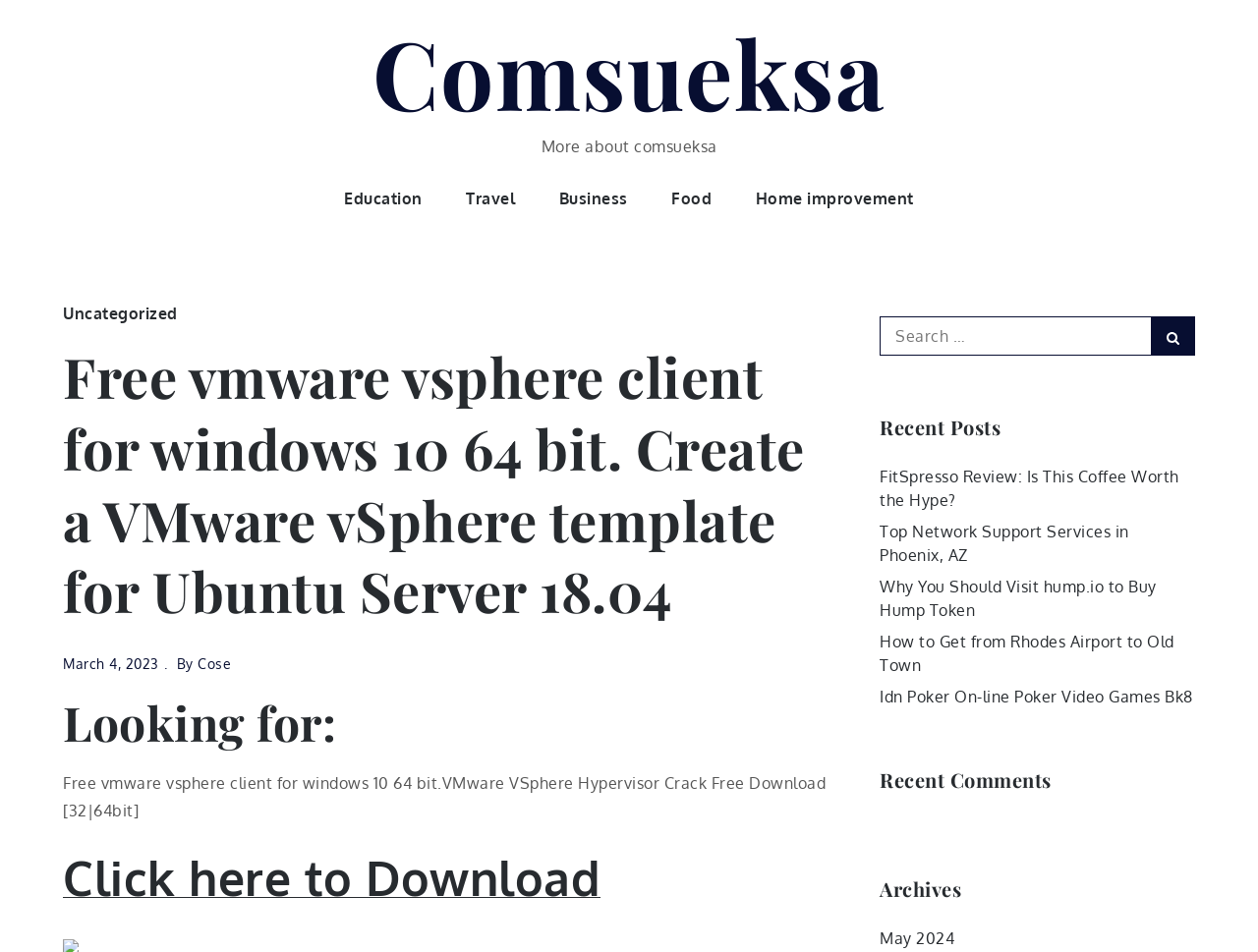Identify the bounding box coordinates of the area that should be clicked in order to complete the given instruction: "View the 'Recent Posts'". The bounding box coordinates should be four float numbers between 0 and 1, i.e., [left, top, right, bottom].

[0.7, 0.436, 0.796, 0.462]